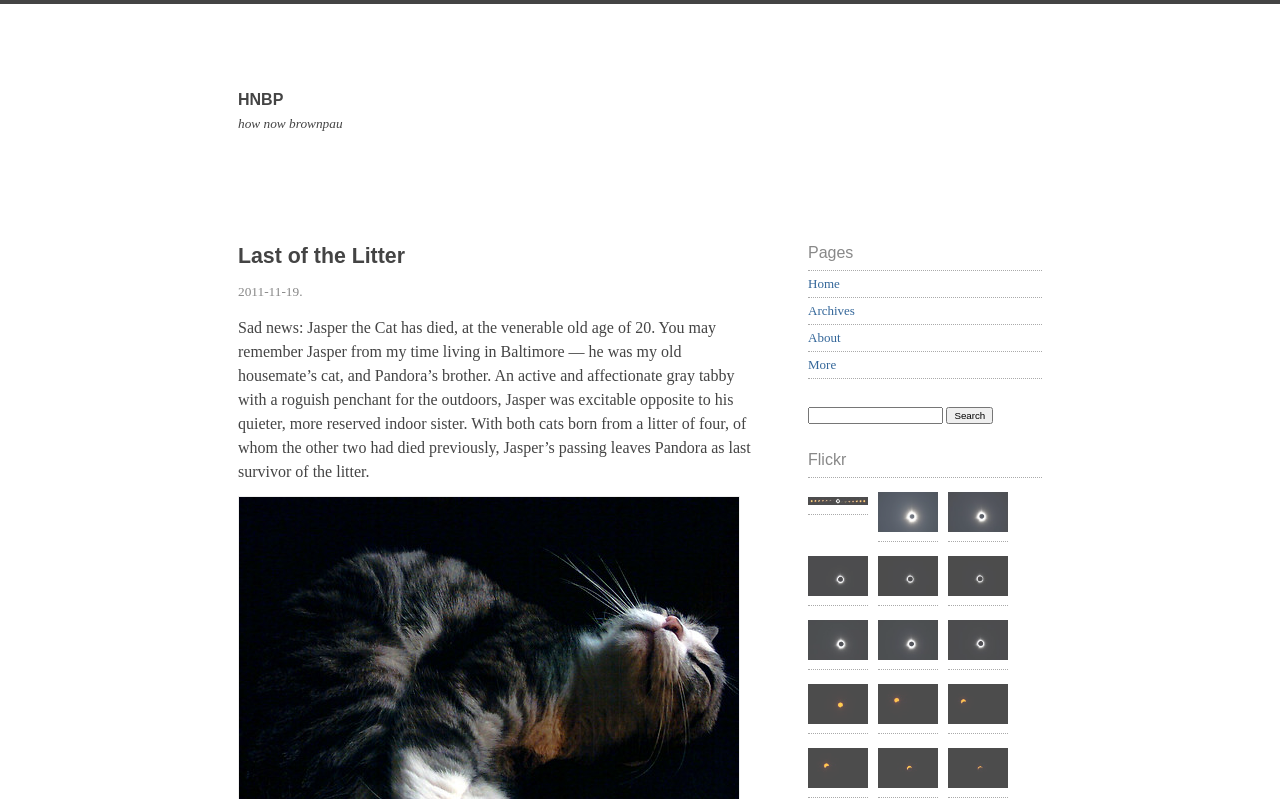Find the bounding box coordinates for the area that must be clicked to perform this action: "search for something".

[0.631, 0.508, 0.814, 0.553]